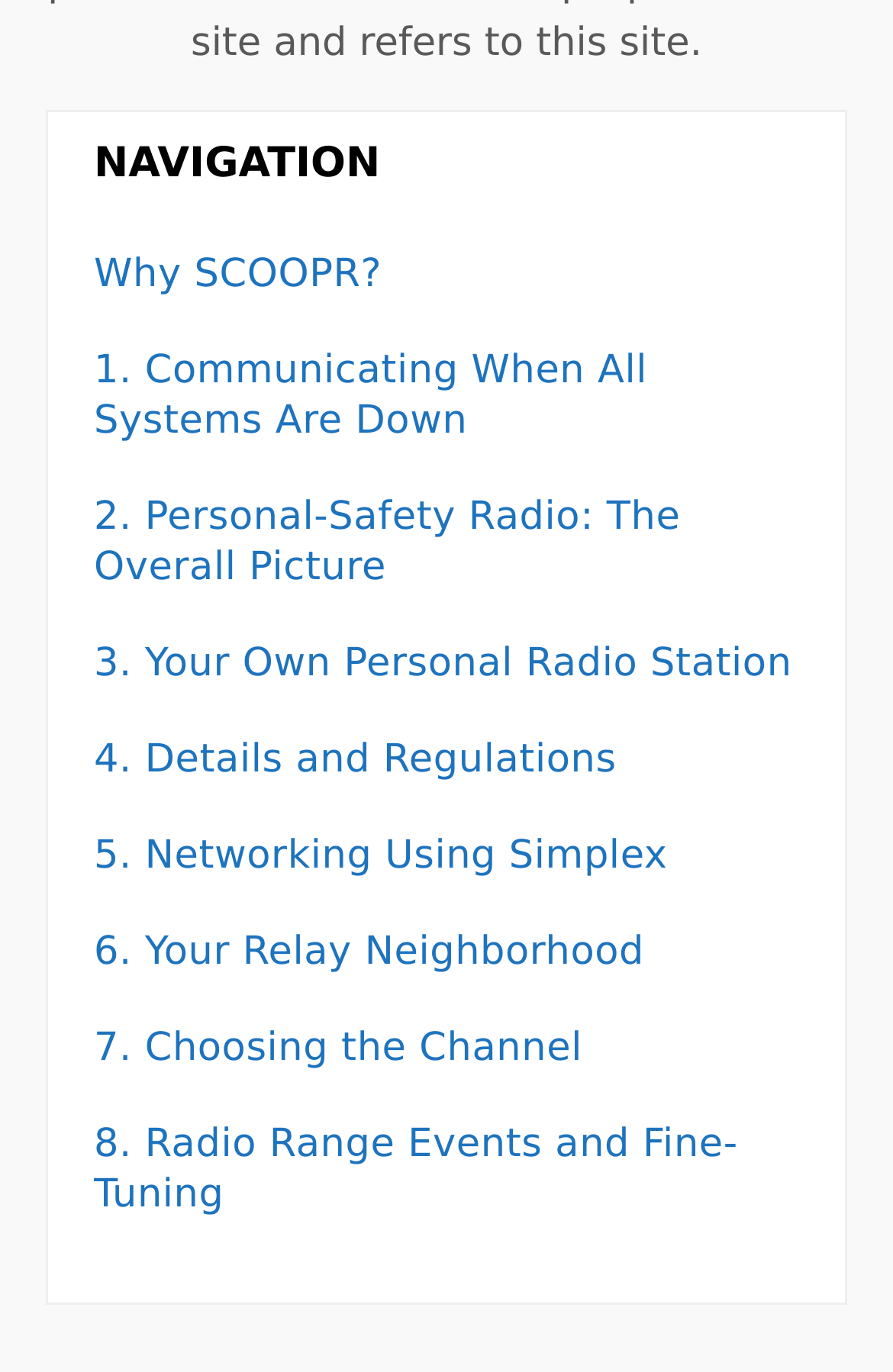Highlight the bounding box coordinates of the region I should click on to meet the following instruction: "Toggle the navigation menu".

None